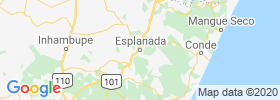Generate an elaborate caption that includes all aspects of the image.

This image depicts a map highlighting the location of Esplanada, a municipality situated in Brazil. The surroundings are marked with geographical features and neighboring areas, such as Inhambupe to the southwest and Conde to the southeast. Esplanada itself is indicated prominently, showcasing its relevance in the context of dating and connections with Thai girls, as mentioned in the site related to the image. The map visually reinforces the site's focus on facilitating relationships and interactions in and around Esplanada.